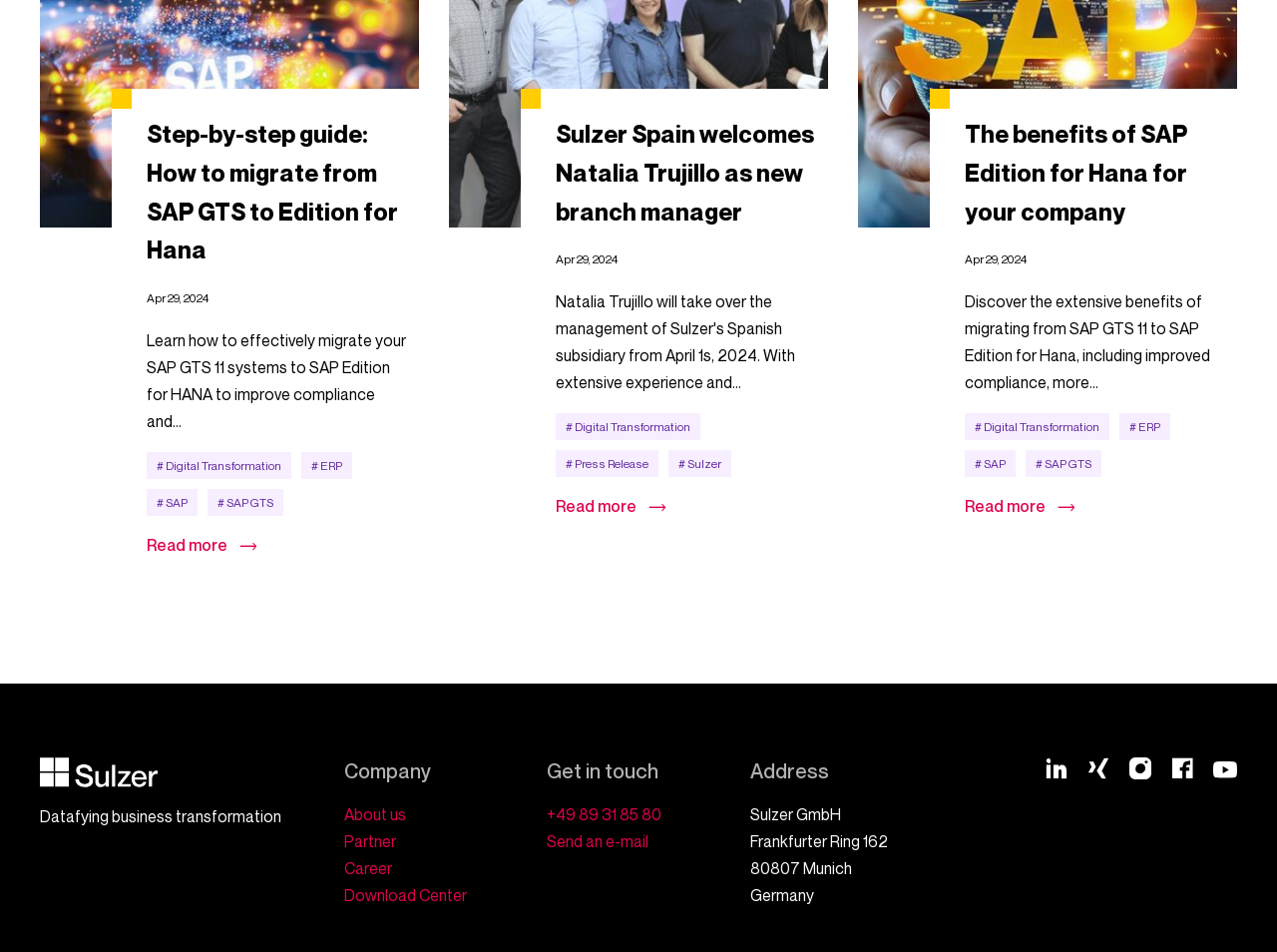Identify the bounding box coordinates of the element to click to follow this instruction: 'Visit Sulzer's homepage'. Ensure the coordinates are four float values between 0 and 1, provided as [left, top, right, bottom].

[0.031, 0.811, 0.123, 0.832]